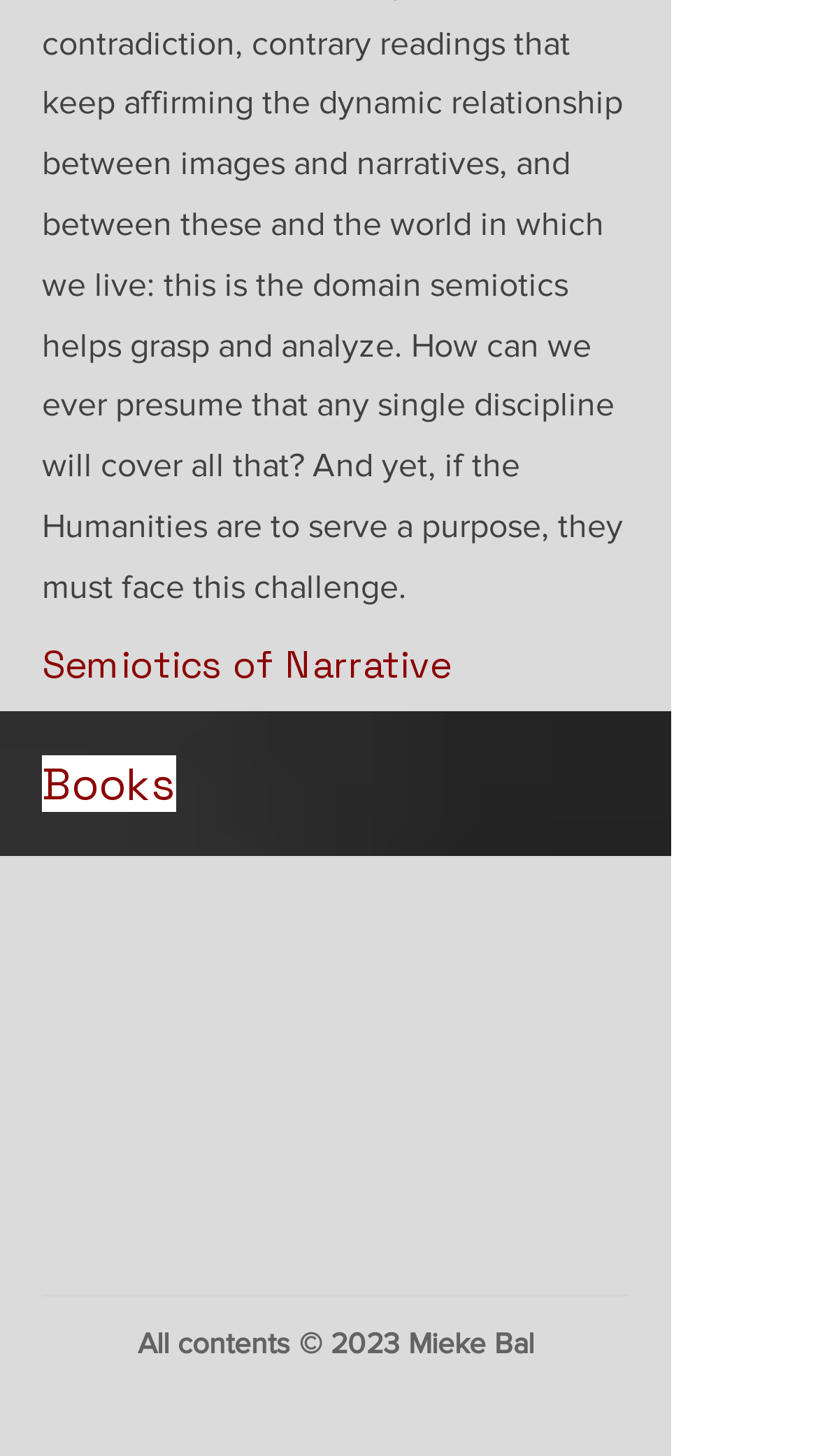Please answer the following question using a single word or phrase: 
What is the name of the image on the webpage?

Parallel Lines